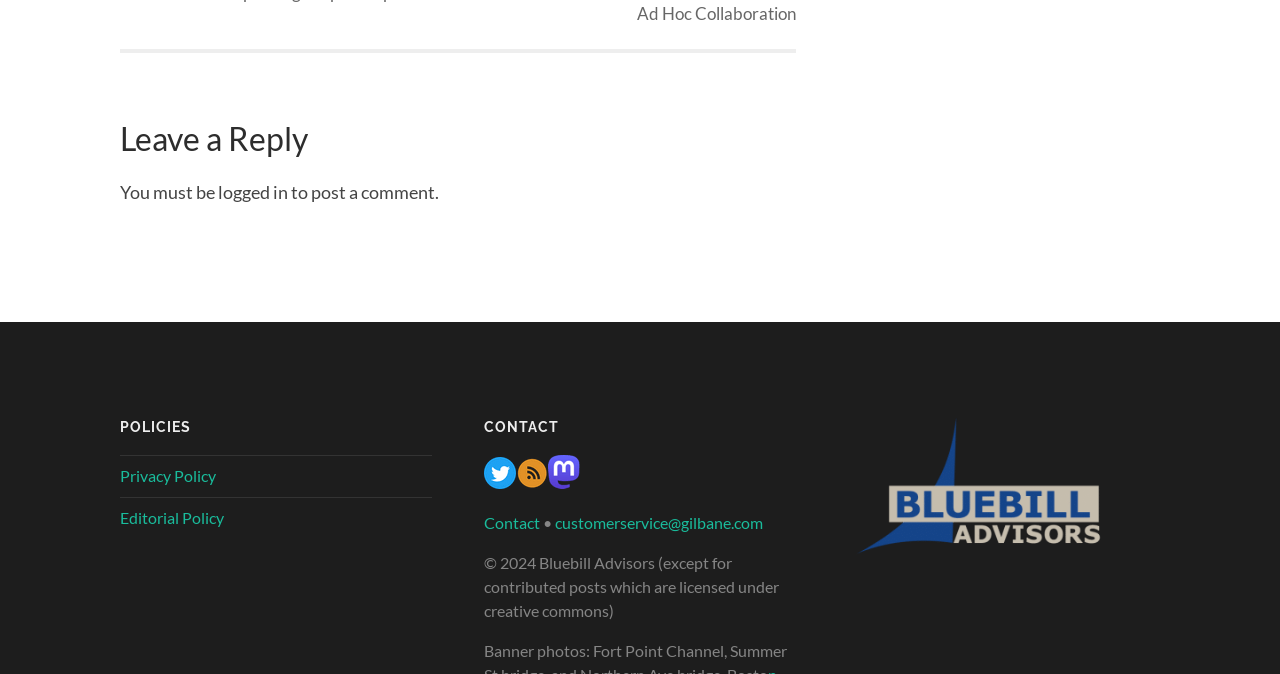Provide the bounding box coordinates of the area you need to click to execute the following instruction: "Click the 'Contact' link".

[0.378, 0.761, 0.422, 0.789]